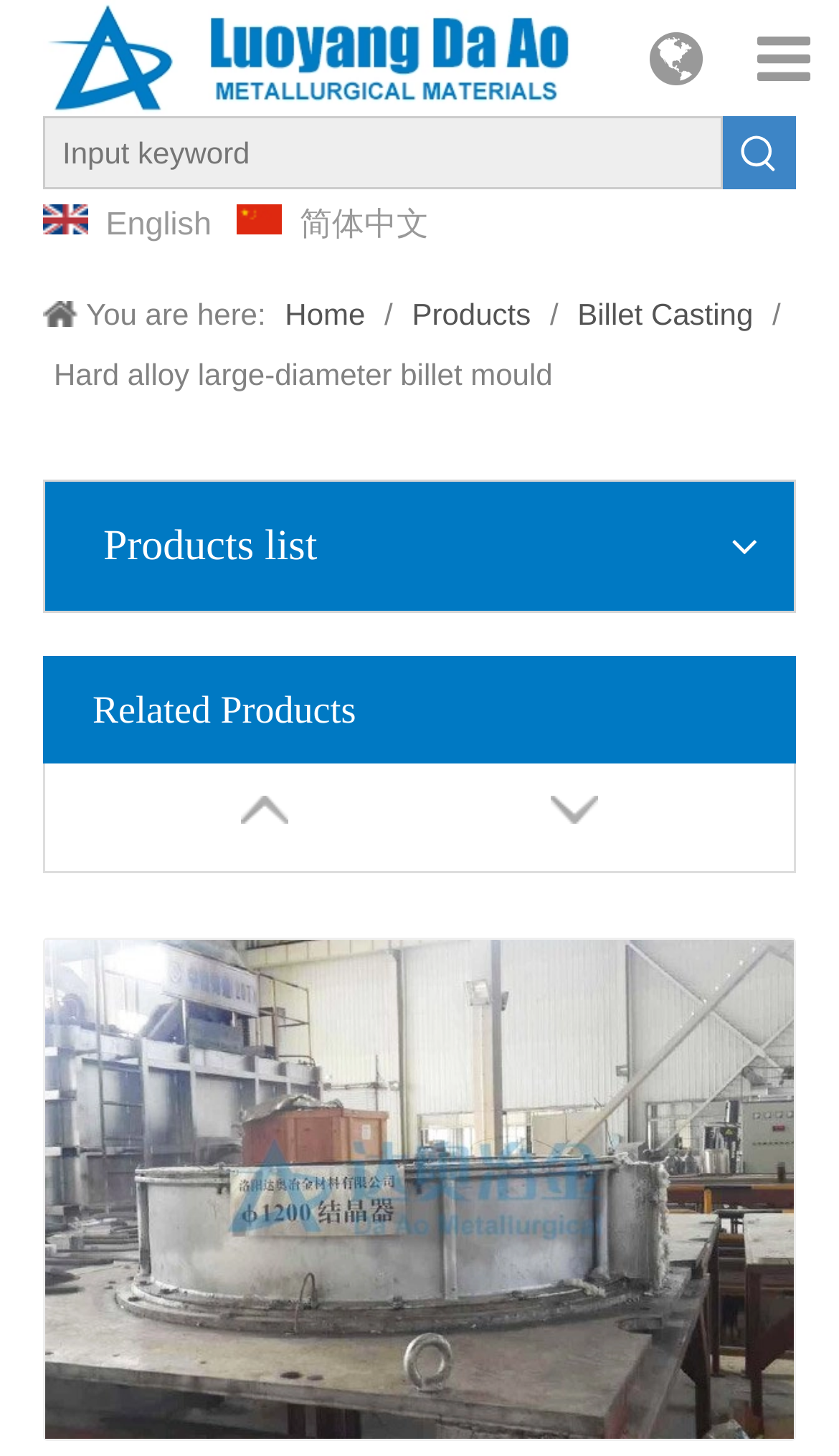Give a detailed overview of the webpage's appearance and contents.

The webpage is about a product called "Hard alloy large-diameter billet mould" from Luo Yang Da Ao Metallurgical Material Co.,Ltd. At the top left corner, there is a logo image with a link to the company's homepage. Next to the logo, there is a search bar with a placeholder text "Input keyword" and a "Hot Keywords" button with a small icon.

Below the search bar, there are language options, including "English" and "简体中文", which are aligned horizontally. Underneath the language options, there is a breadcrumb navigation menu that shows the current location, with links to "Home" and "Products" pages.

The main content of the page is divided into two sections. The top section has a heading "Products list" and displays the product information, including a large title "Hard alloy large-diameter billet mould" and a product image on the right side. The product image is also a link to the product page.

The bottom section has a heading "Related Products" and lists several related products, including the same "Hard alloy large-diameter billet mould" product with a link and an image. At the bottom of the page, there are two links, one on the left and one on the right, which are not labeled.

Overall, the webpage has a simple and organized layout, with clear headings and concise text, and provides detailed information about the product and related products.